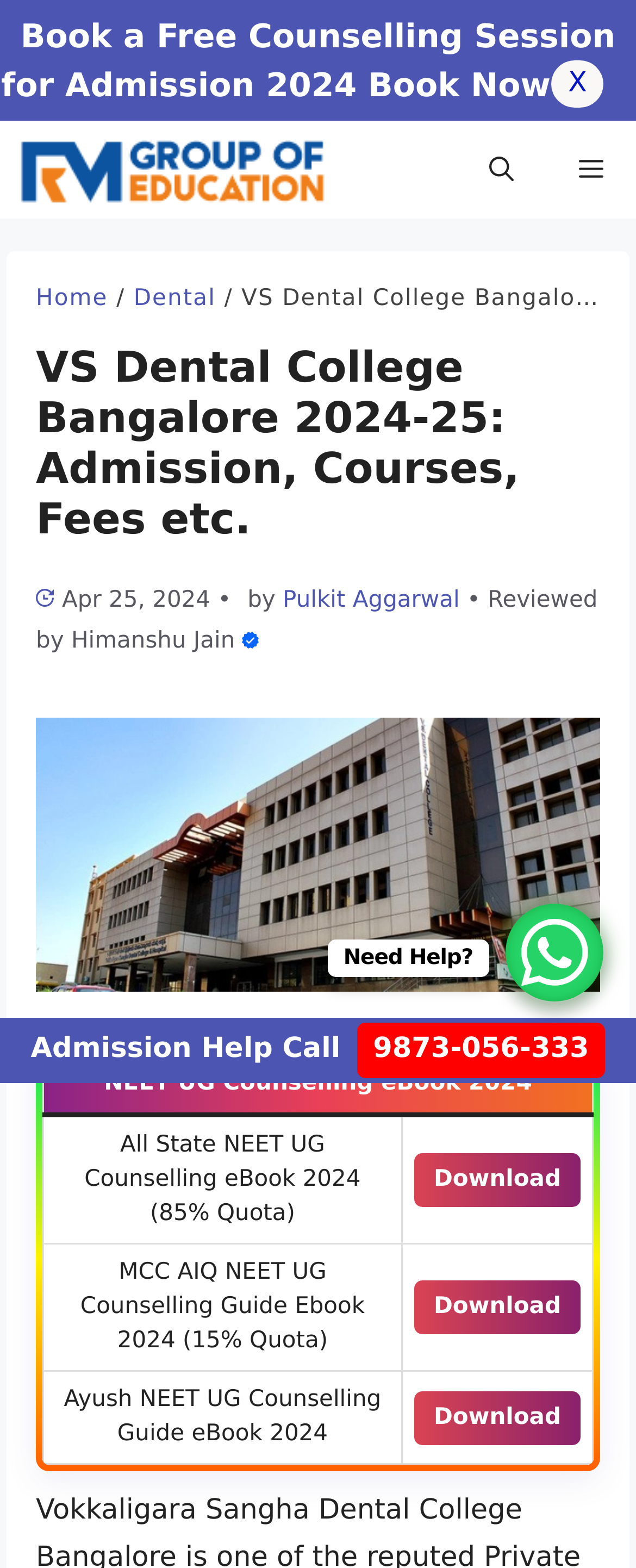Specify the bounding box coordinates of the element's region that should be clicked to achieve the following instruction: "Chat with us on WhatsApp". The bounding box coordinates consist of four float numbers between 0 and 1, in the format [left, top, right, bottom].

[0.795, 0.576, 0.949, 0.639]